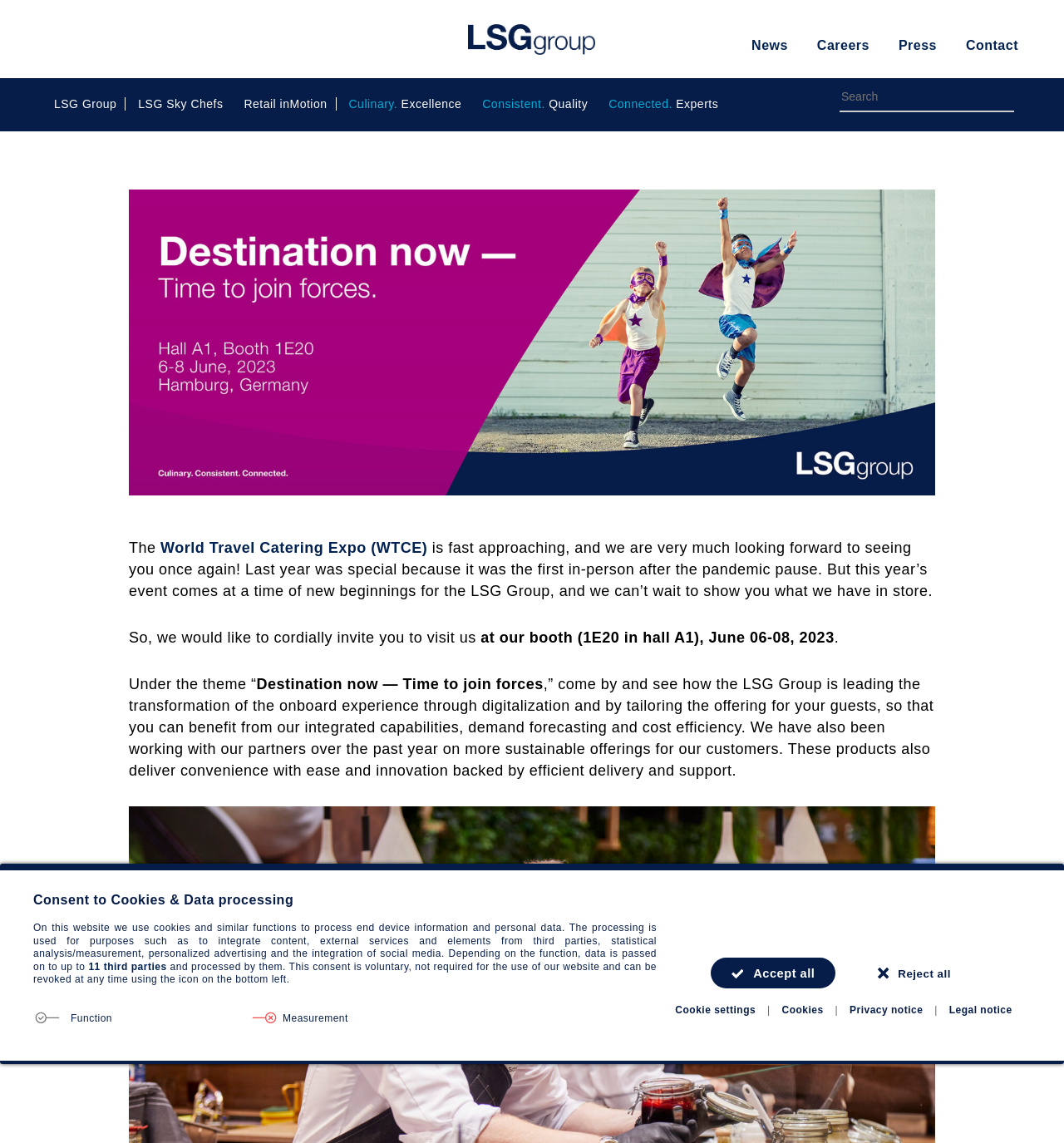Kindly determine the bounding box coordinates of the area that needs to be clicked to fulfill this instruction: "Visit the World Travel Catering Expo page".

[0.151, 0.47, 0.402, 0.489]